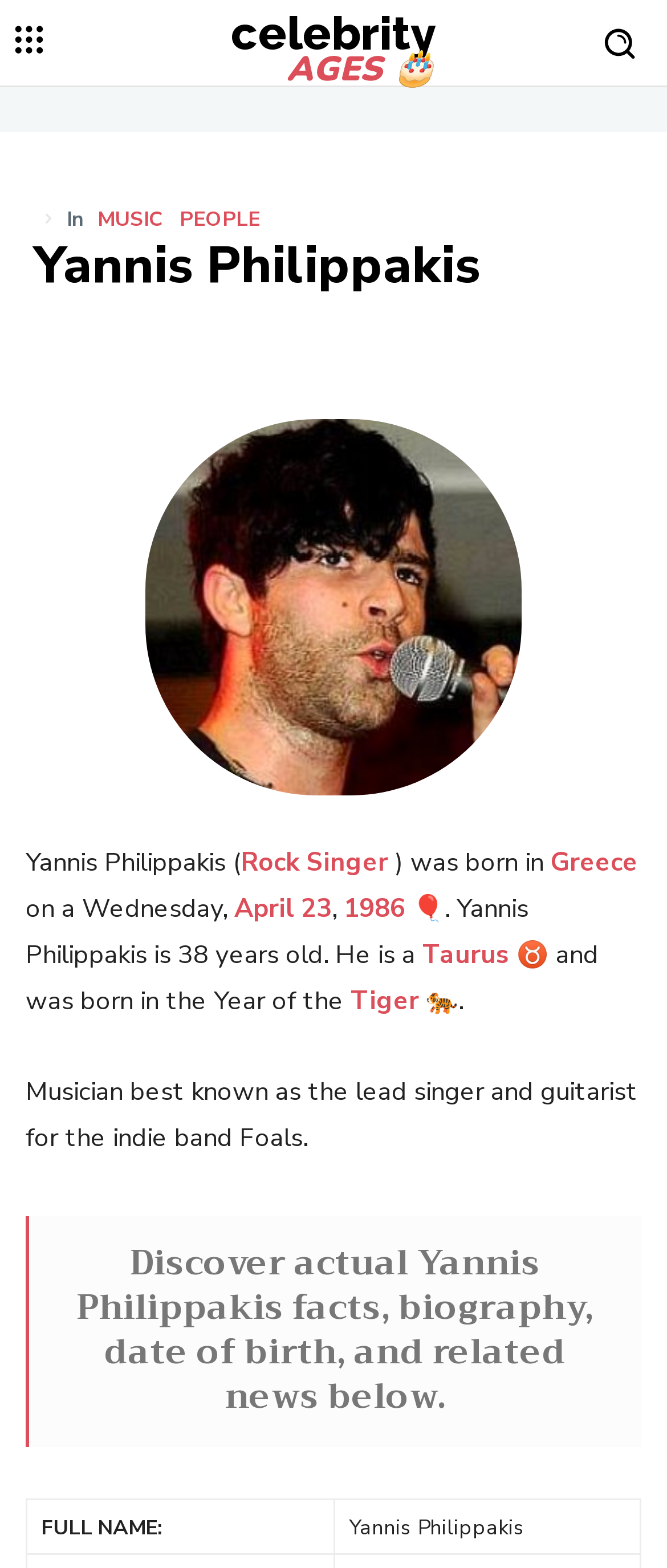Point out the bounding box coordinates of the section to click in order to follow this instruction: "Click the 'MUSIC' link".

[0.146, 0.133, 0.244, 0.146]